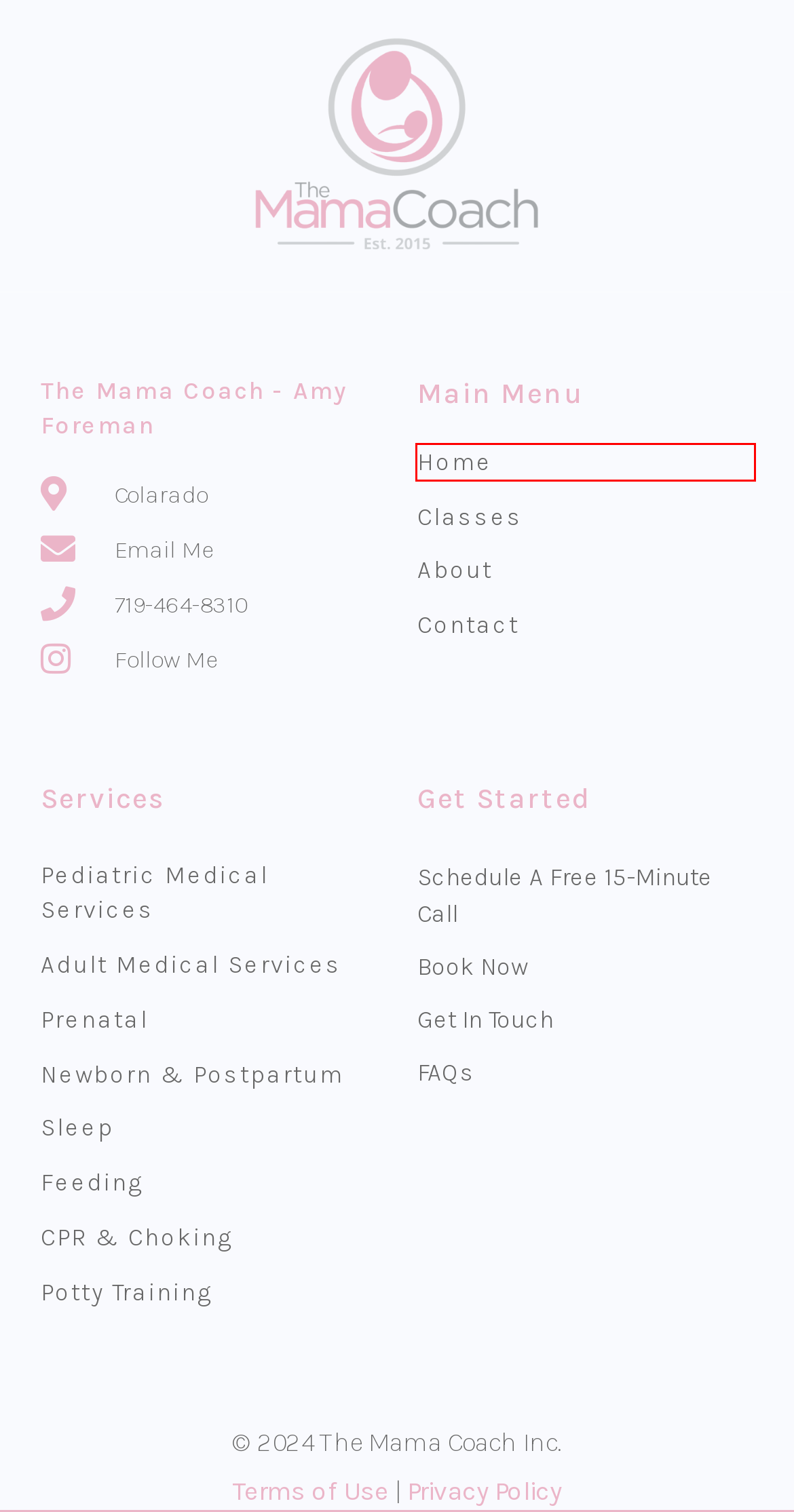Examine the screenshot of the webpage, which has a red bounding box around a UI element. Select the webpage description that best fits the new webpage after the element inside the red bounding box is clicked. Here are the choices:
A. Adult Medical Services - The Mama Coach - Amy Foreman
B. Contact - The Mama Coach - Amy Foreman
C. Feeding - The Mama Coach - Amy Foreman
D. Prenatal - The Mama Coach - Amy Foreman
E. Sleep - The Mama Coach - Amy Foreman
F. CPR & Choking - The Mama Coach - Amy Foreman
G. Home - The Mama Coach - Amy Foreman
H. Terms of Use - The Mama Coach - Amy Foreman

G